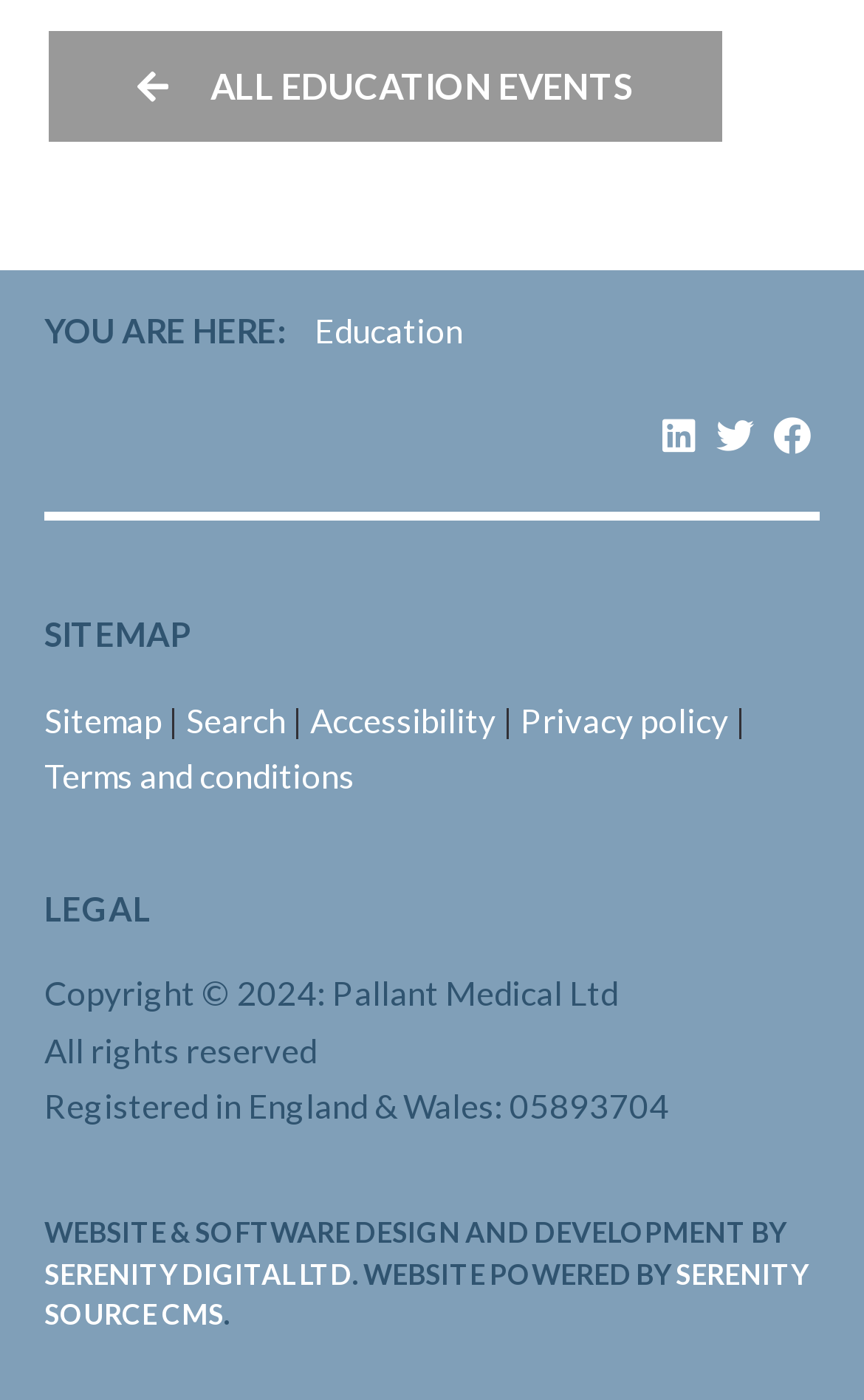Determine the bounding box coordinates of the element's region needed to click to follow the instruction: "view sitemap". Provide these coordinates as four float numbers between 0 and 1, formatted as [left, top, right, bottom].

[0.051, 0.5, 0.187, 0.528]